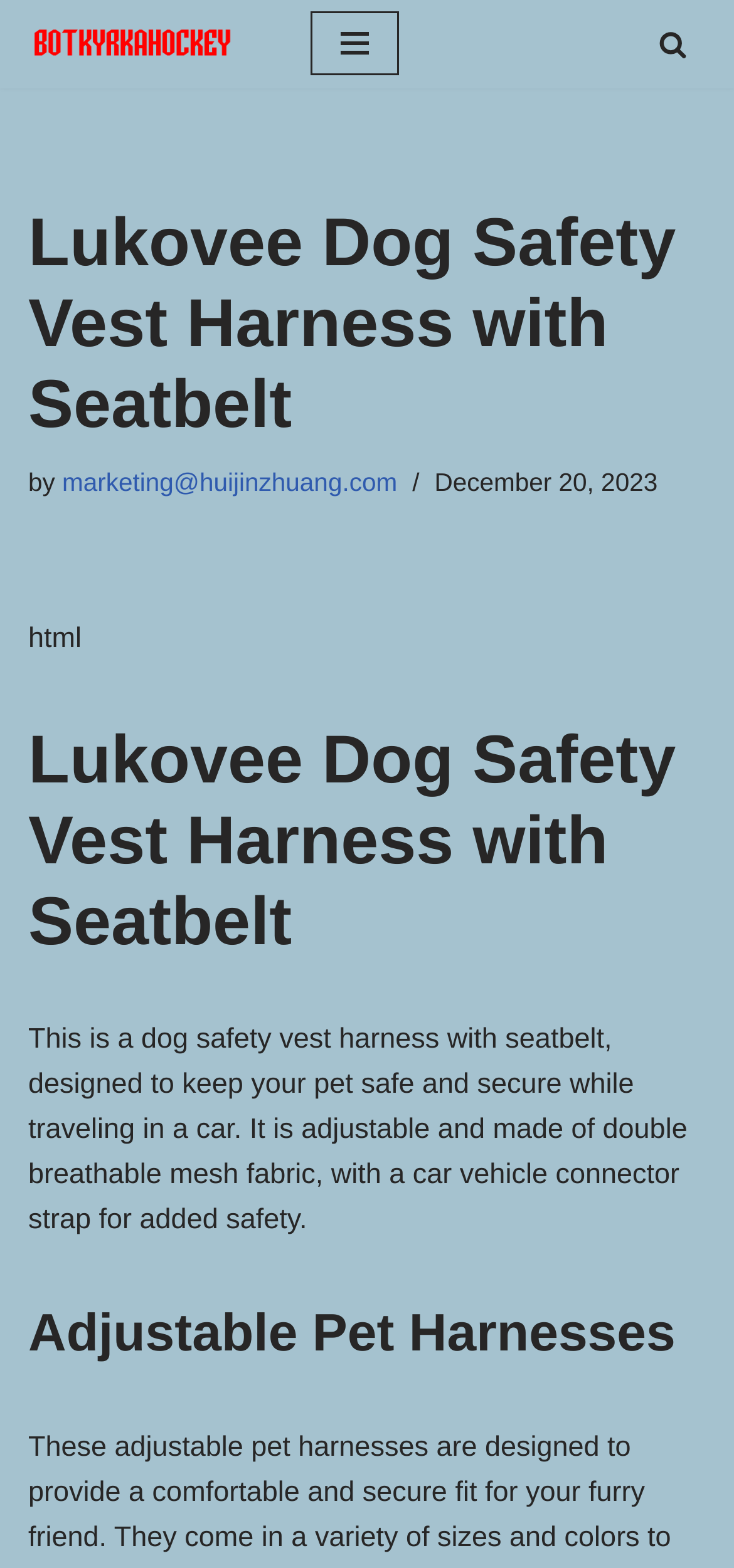What is the principal heading displayed on the webpage?

Lukovee Dog Safety Vest Harness with Seatbelt